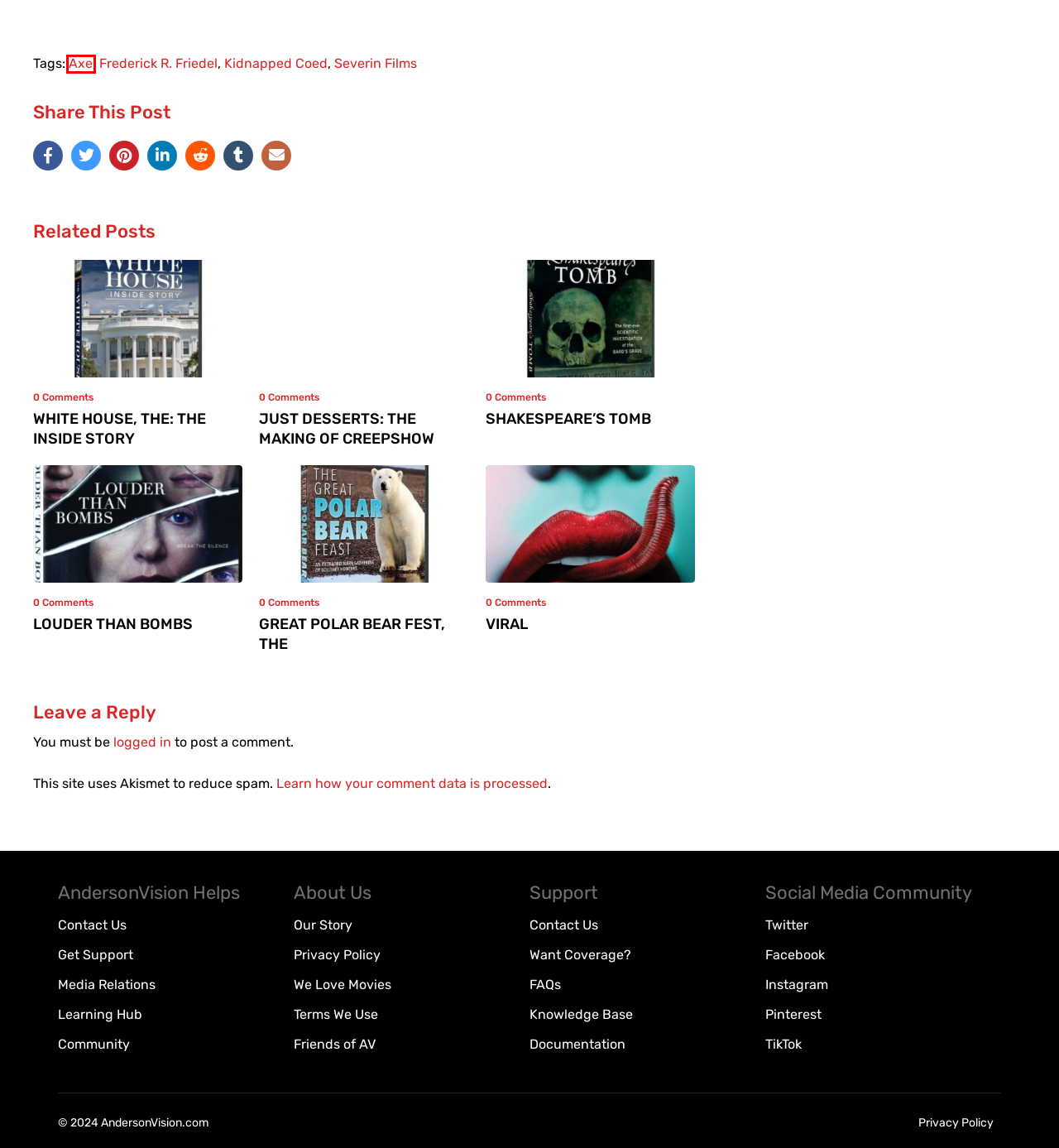You have a screenshot showing a webpage with a red bounding box around a UI element. Choose the webpage description that best matches the new page after clicking the highlighted element. Here are the options:
A. WHITE HOUSE, THE: THE INSIDE STORY | AndersonVision
B. Log In ‹ AndersonVision — WordPress
C. Axe Archives | AndersonVision
D. Frederick R. Friedel Archives | AndersonVision
E. JUST DESSERTS: THE MAKING OF CREEPSHOW | AndersonVision
F. SHAKESPEARE'S TOMB | AndersonVision
G. LOUDER THAN BOMBS | AndersonVision
H. GREAT POLAR BEAR FEST, THE | AndersonVision

C